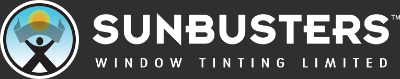Give a one-word or short phrase answer to the question: 
What type of films does the company offer?

paint protection films